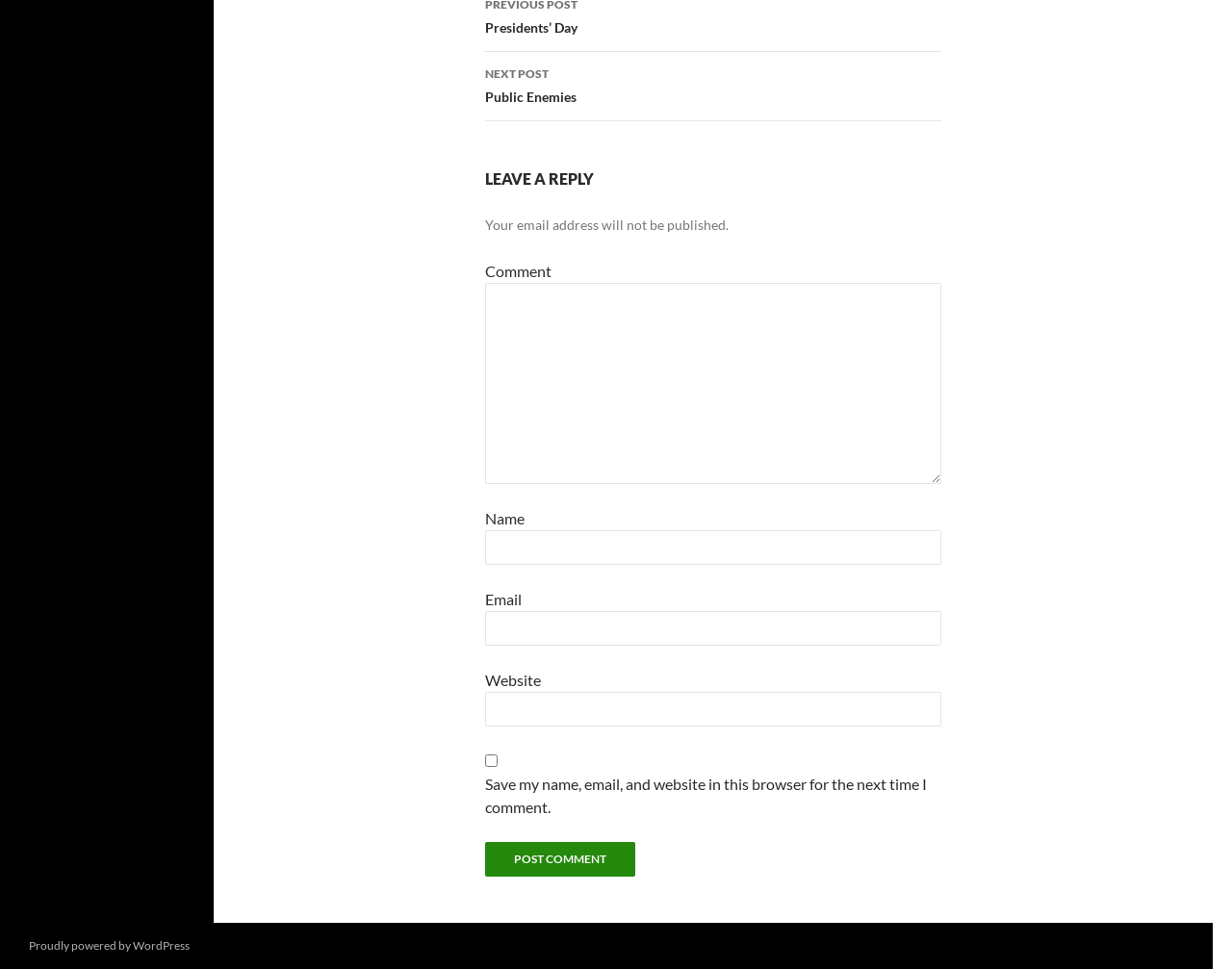Locate the bounding box of the UI element based on this description: "Next PostPublic Enemies". Provide four float numbers between 0 and 1 as [left, top, right, bottom].

[0.394, 0.054, 0.764, 0.125]